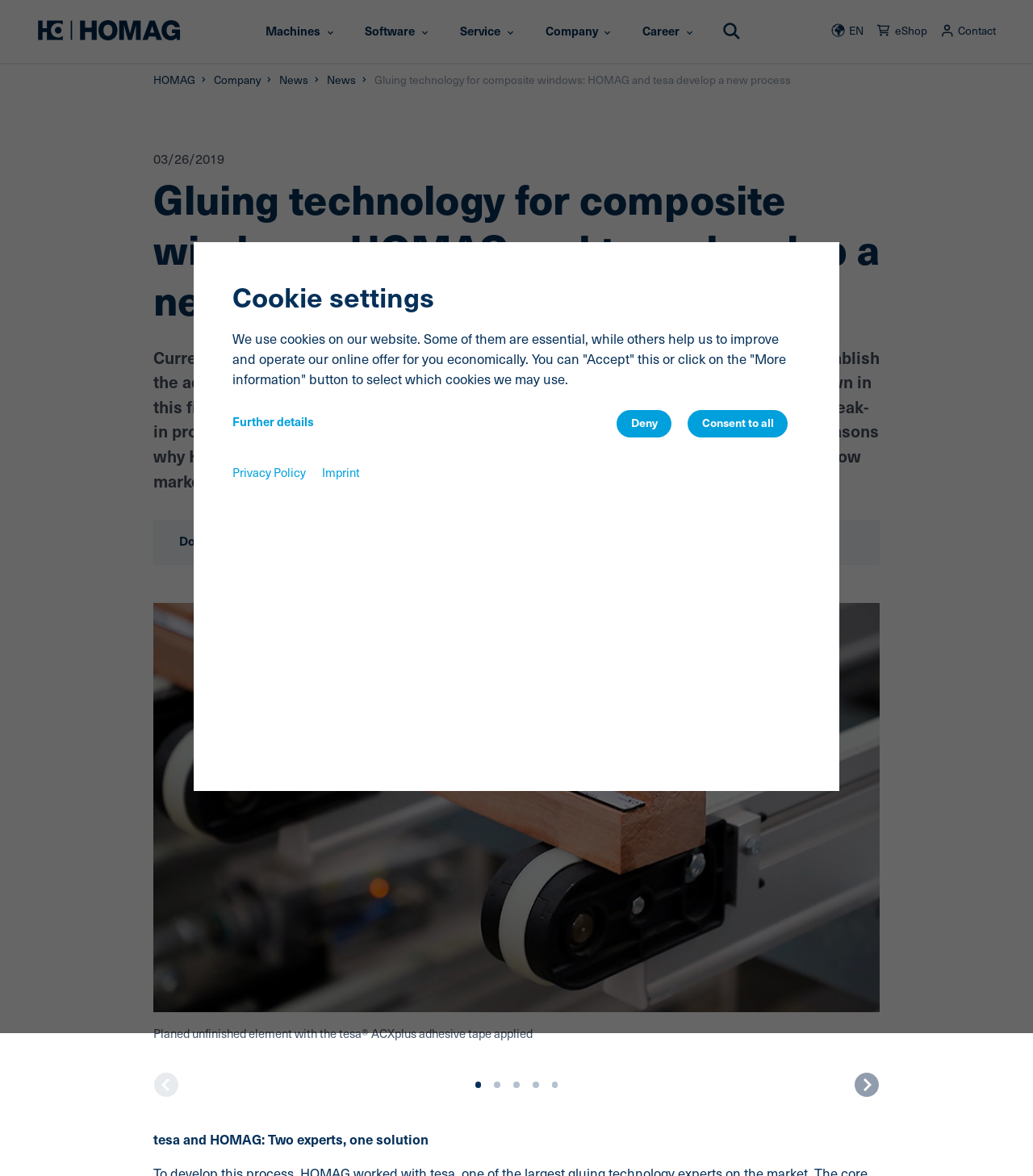What is the company name in the top-left corner? Examine the screenshot and reply using just one word or a brief phrase.

HOMAG Group